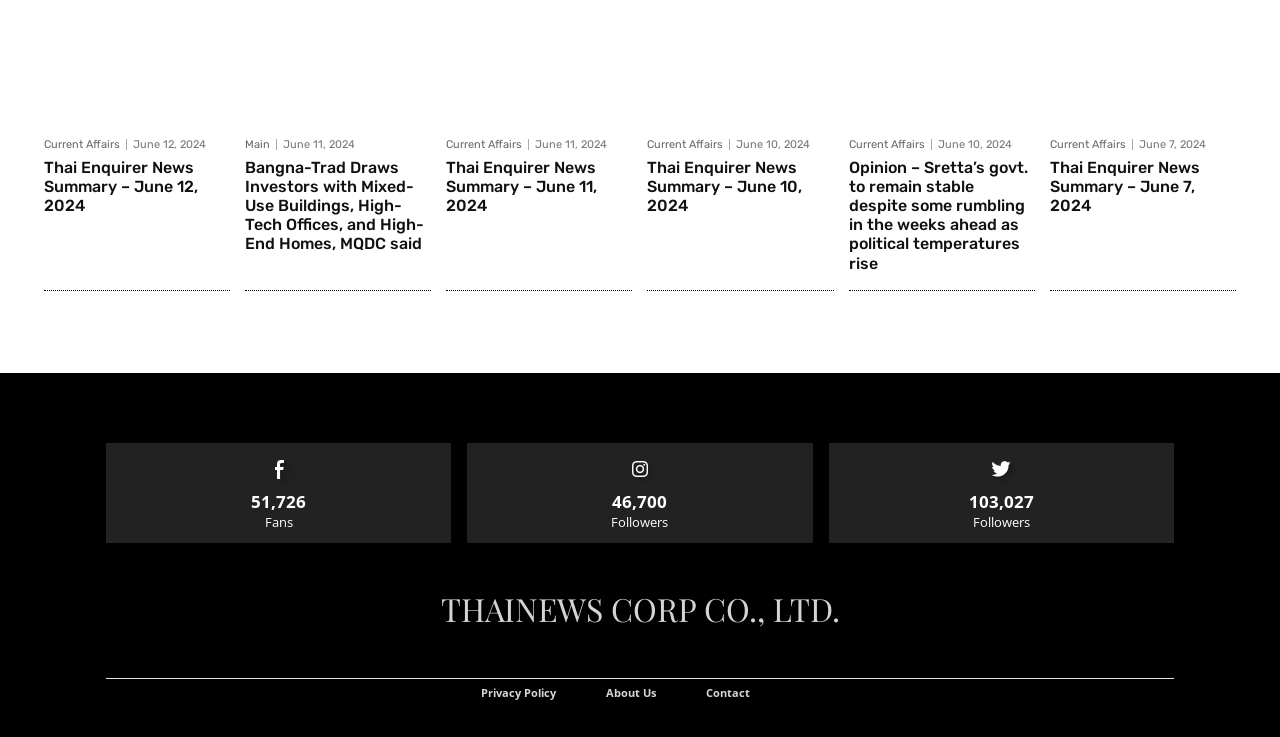Determine the bounding box coordinates of the clickable region to execute the instruction: "Visit 'About Us'". The coordinates should be four float numbers between 0 and 1, denoted as [left, top, right, bottom].

[0.473, 0.93, 0.512, 0.95]